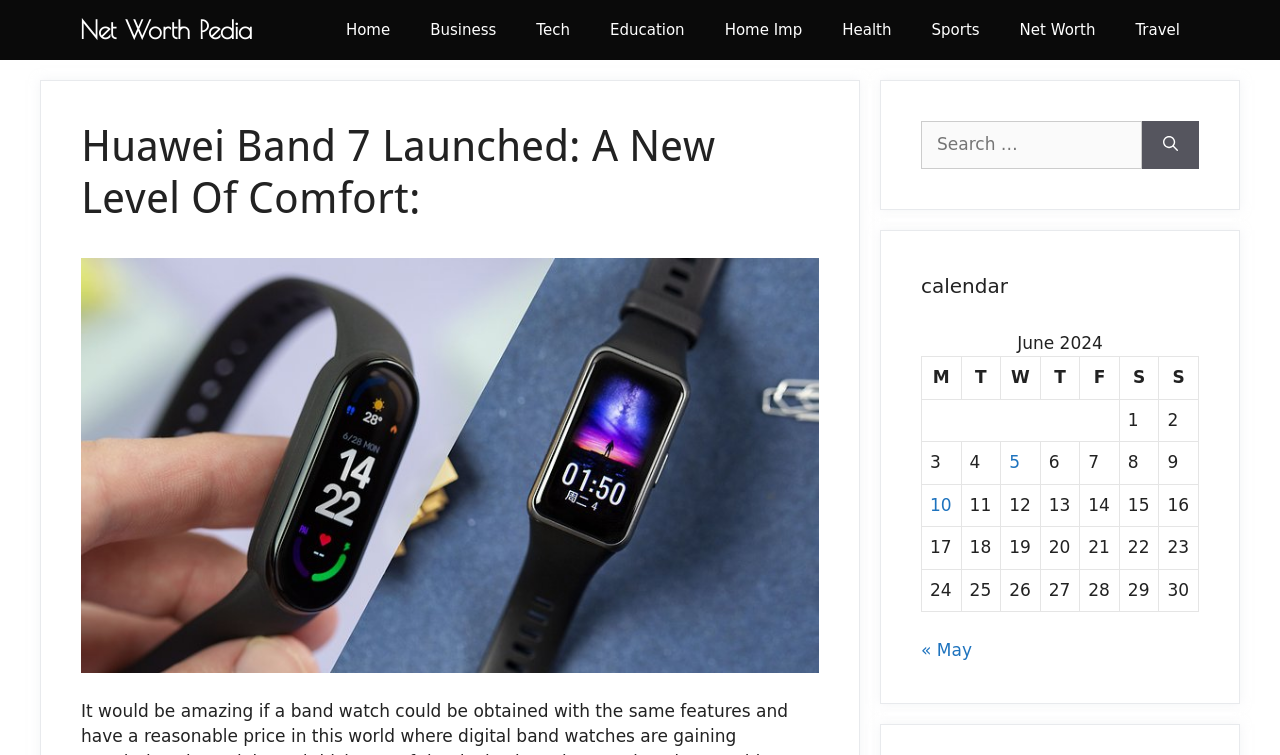Provide the bounding box coordinates of the UI element that matches the description: "parent_node: Search for: aria-label="Search"".

[0.892, 0.16, 0.937, 0.223]